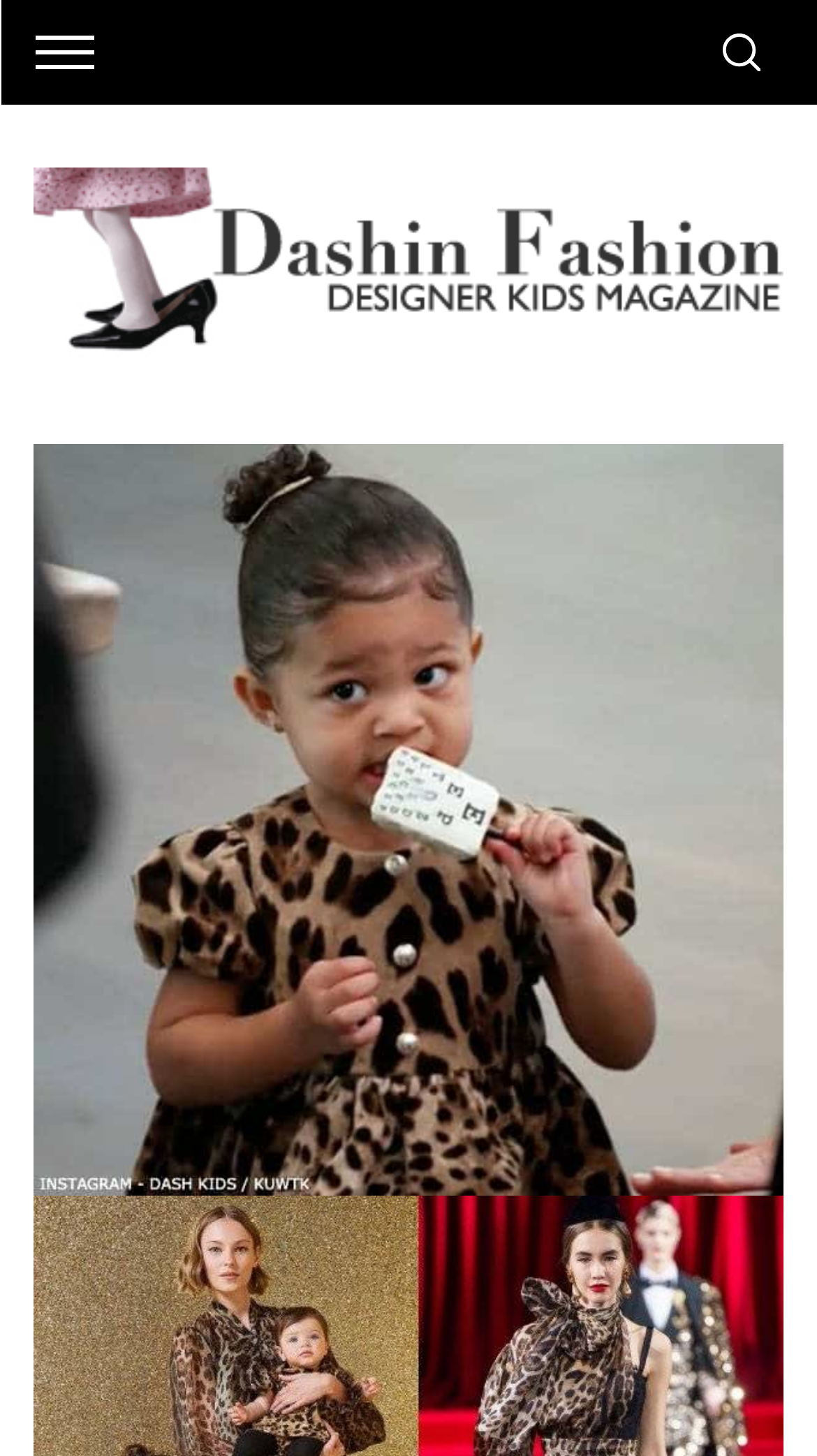Deliver a detailed narrative of the webpage's visual and textual elements.

This webpage is about a specific product, the Stormi Webster Dolce & Gabbana Baby Leopard Velvet Dress. At the top, there is a prominent link and image showcasing the product, which takes up most of the width of the page. Below this, there is a search bar with a label "Search for:" on the left side, allowing users to search for other products. The search bar is positioned roughly in the middle of the page, horizontally.